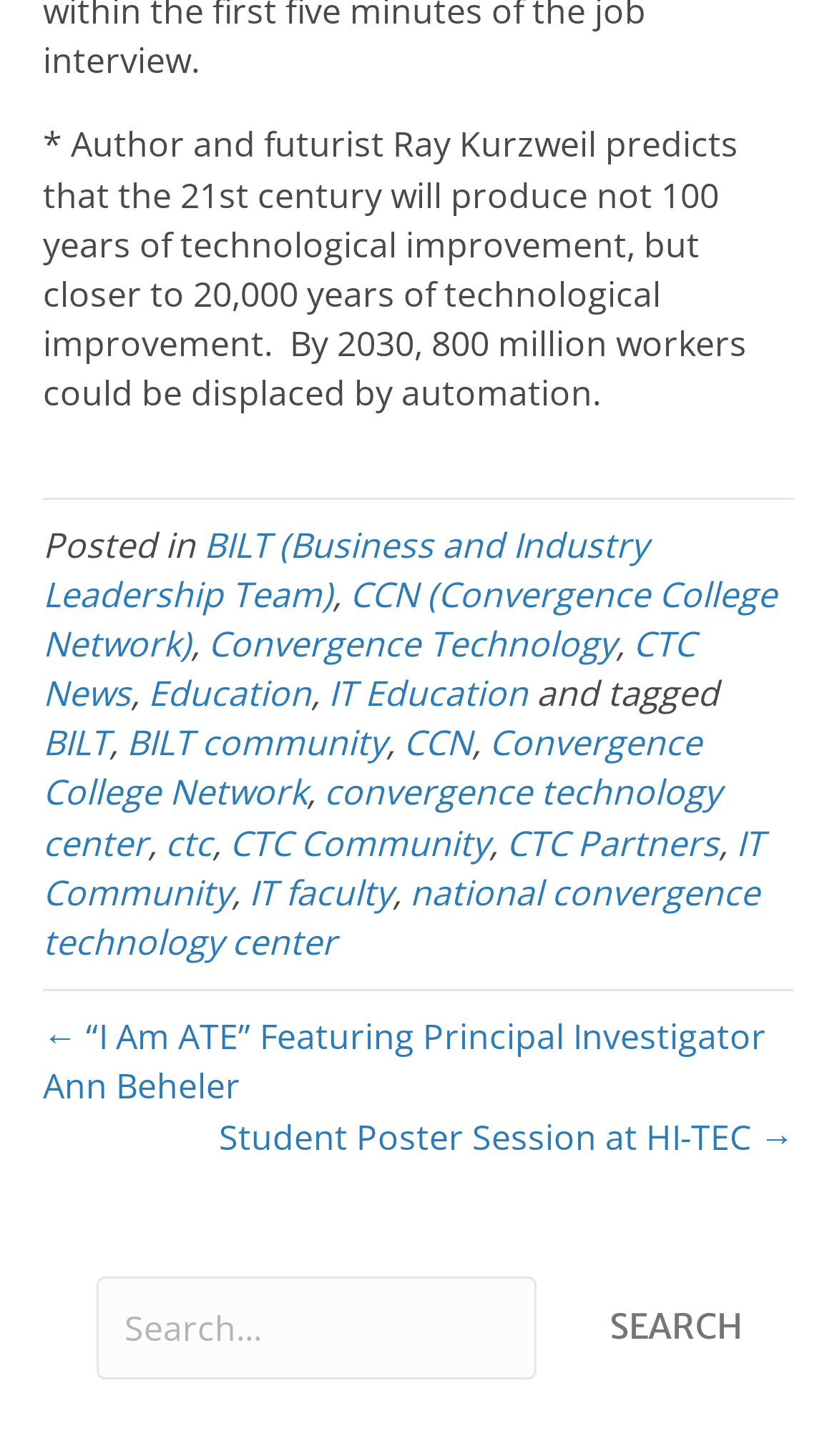Find the bounding box coordinates of the element to click in order to complete this instruction: "Read about BILT". The bounding box coordinates must be four float numbers between 0 and 1, denoted as [left, top, right, bottom].

[0.051, 0.357, 0.774, 0.424]